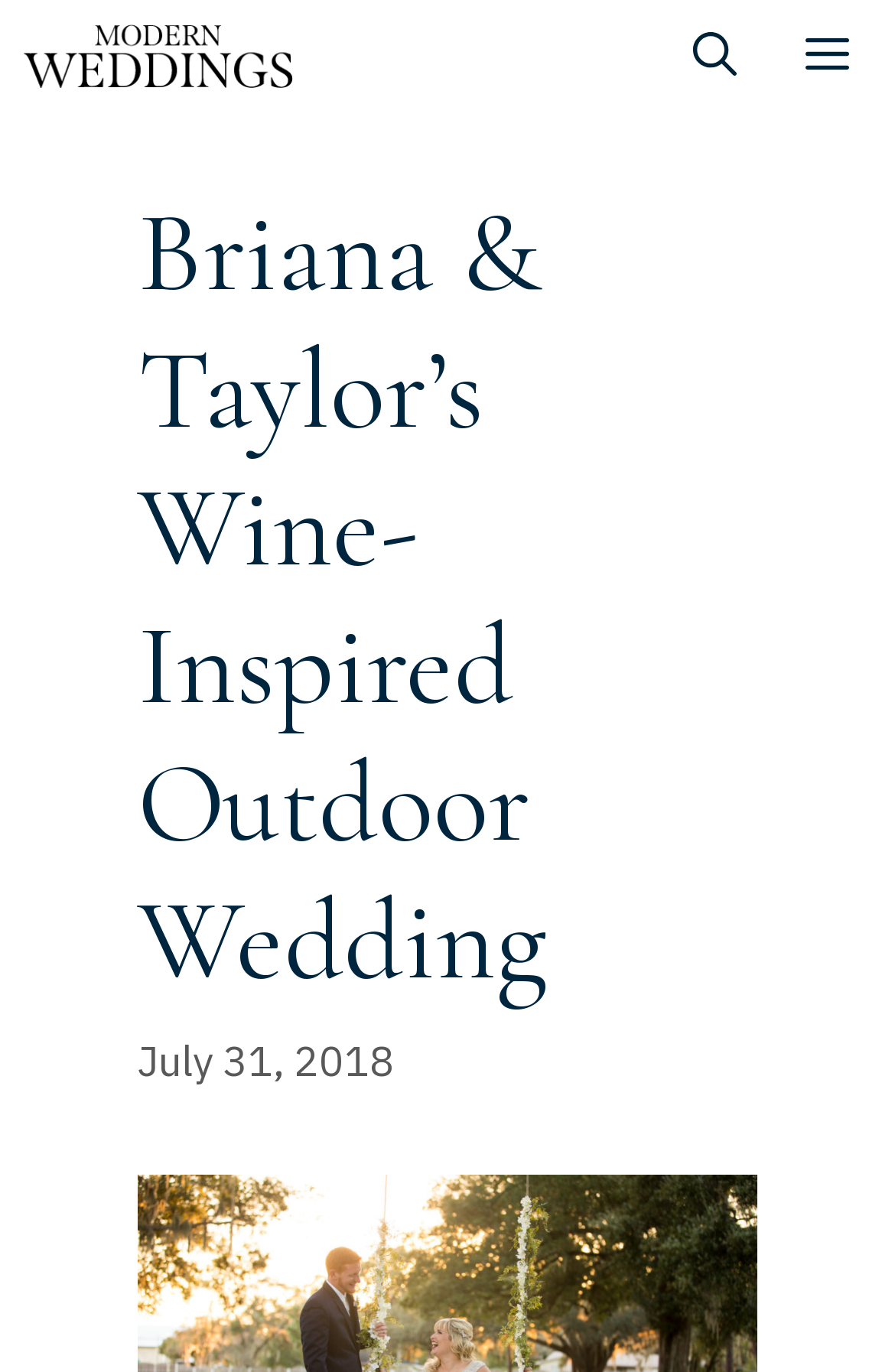Given the element description: "Menu", predict the bounding box coordinates of the UI element it refers to, using four float numbers between 0 and 1, i.e., [left, top, right, bottom].

[0.862, 0.0, 1.0, 0.084]